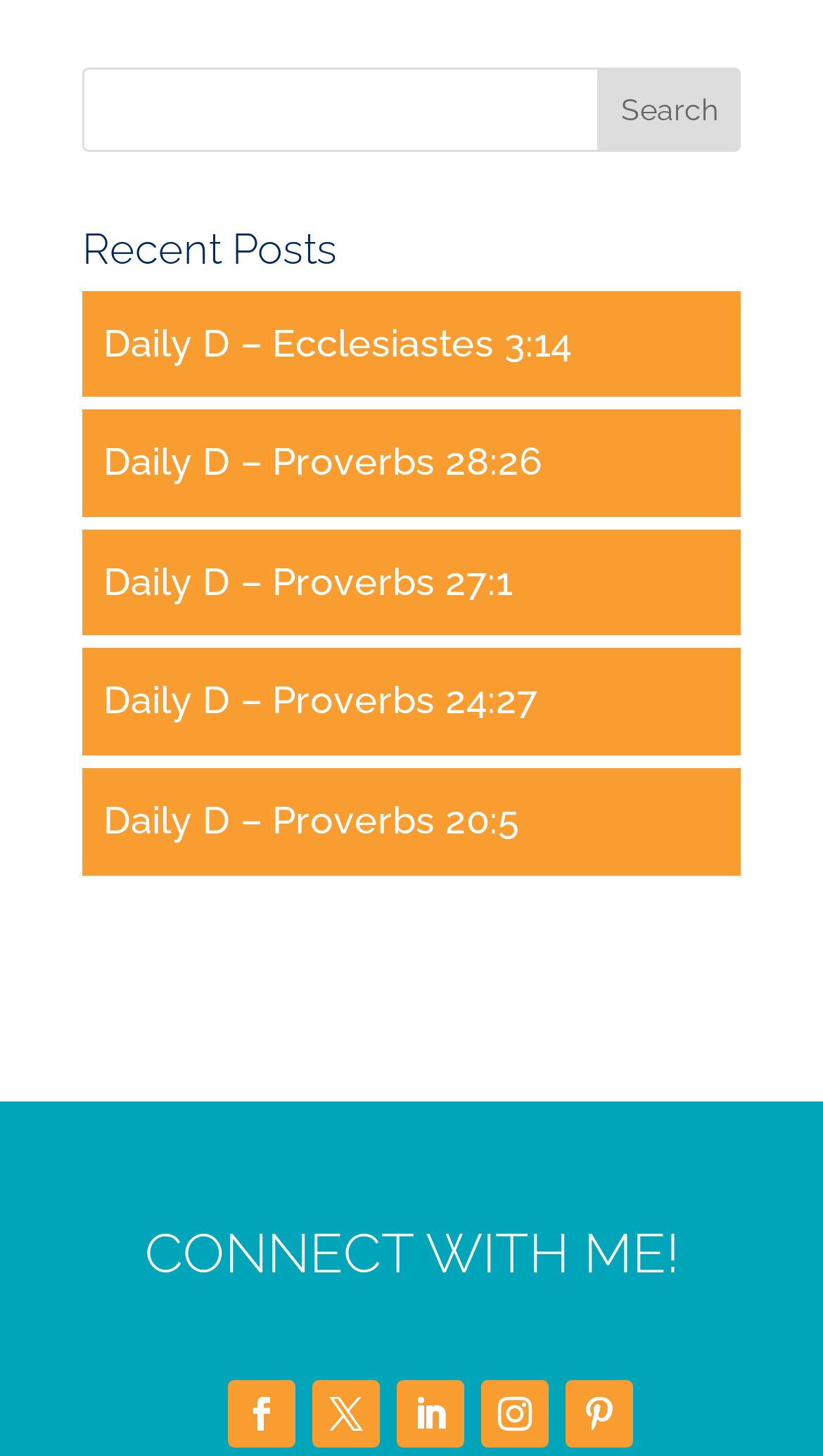What is the function of the icons at the bottom of the page?
Please use the visual content to give a single word or phrase answer.

Social media links